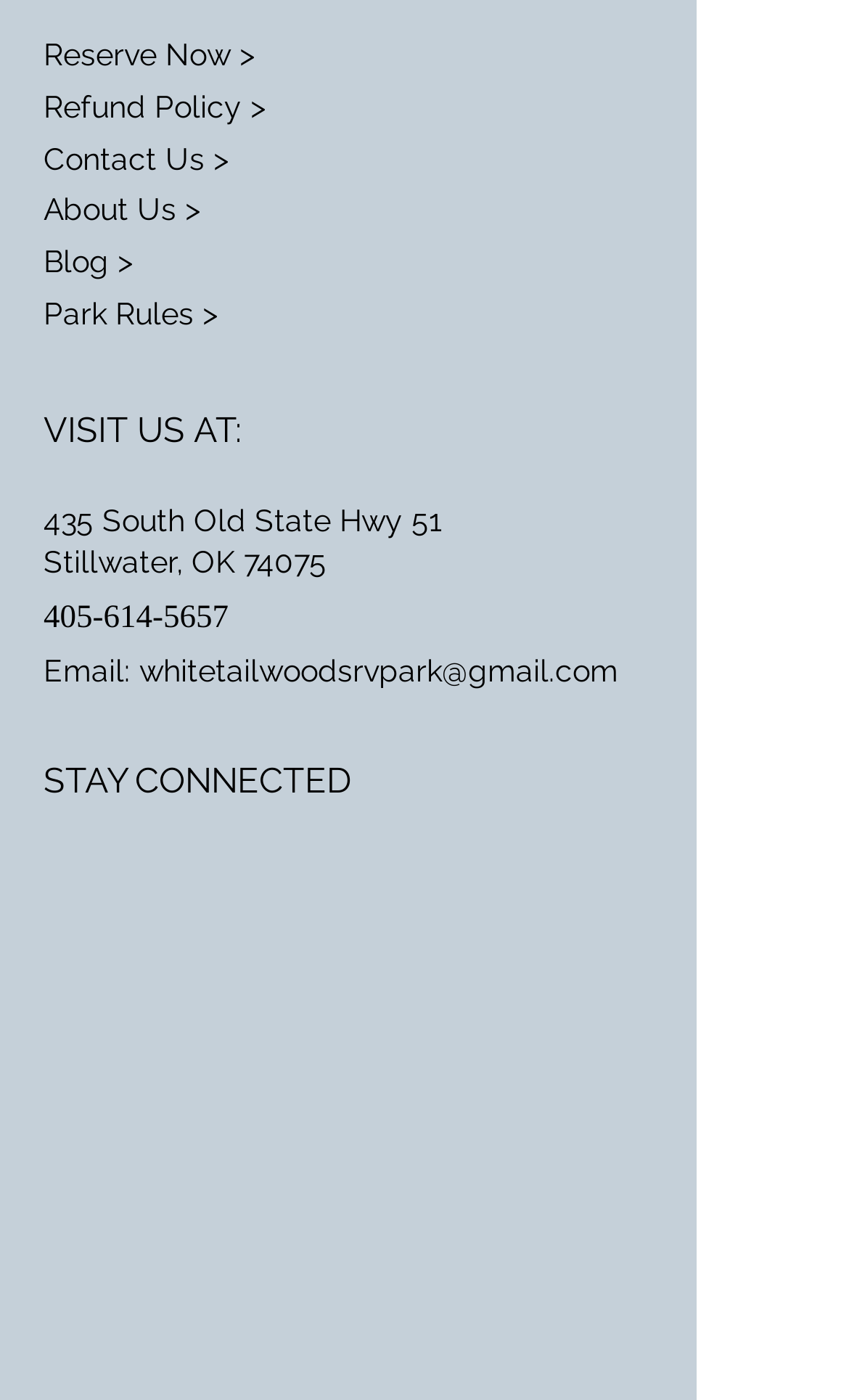Use a single word or phrase to answer the question:
What social media platforms are listed in the Social Bar?

Facebook and Twitter